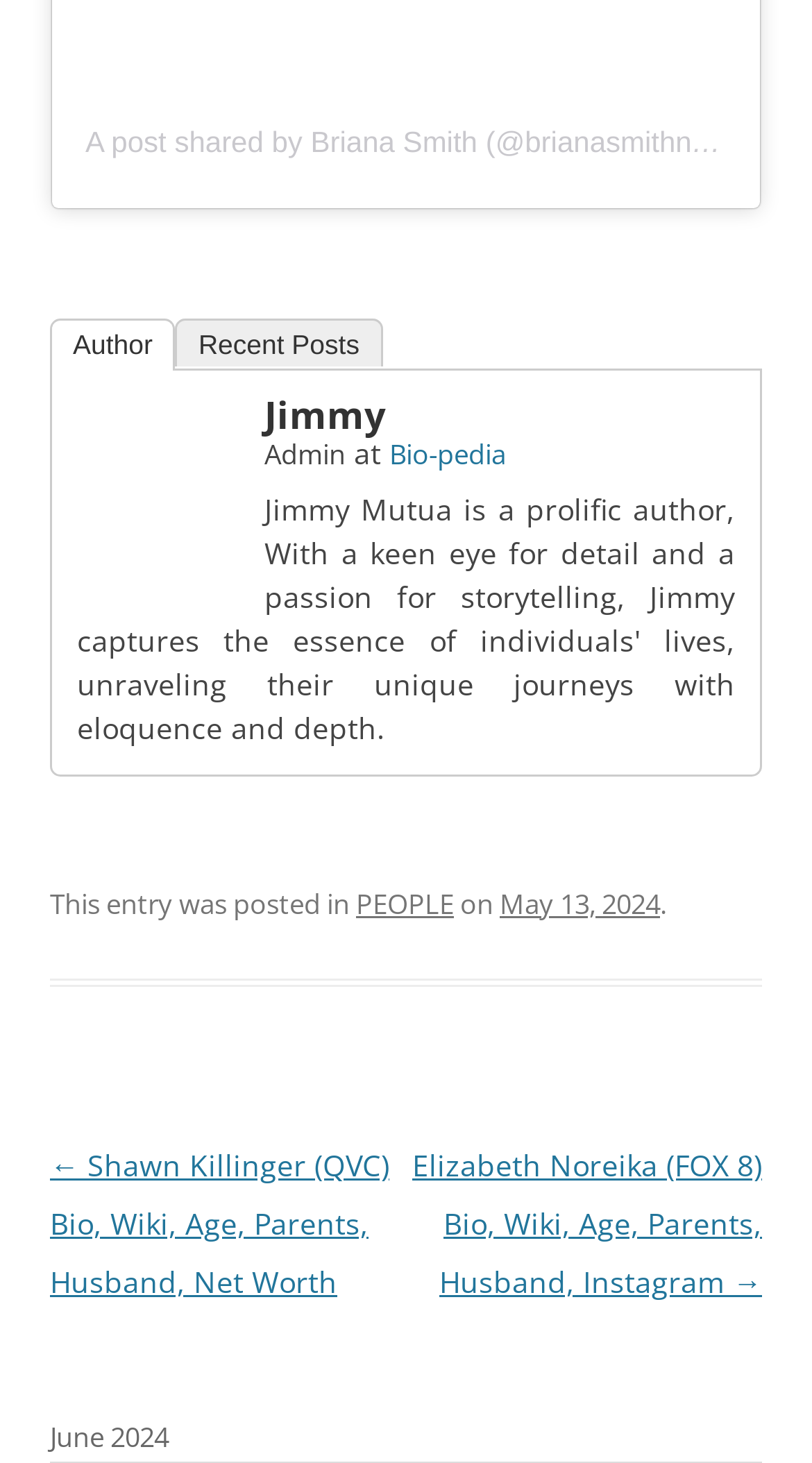Identify the bounding box coordinates for the UI element that matches this description: "Recent Posts".

[0.216, 0.217, 0.471, 0.25]